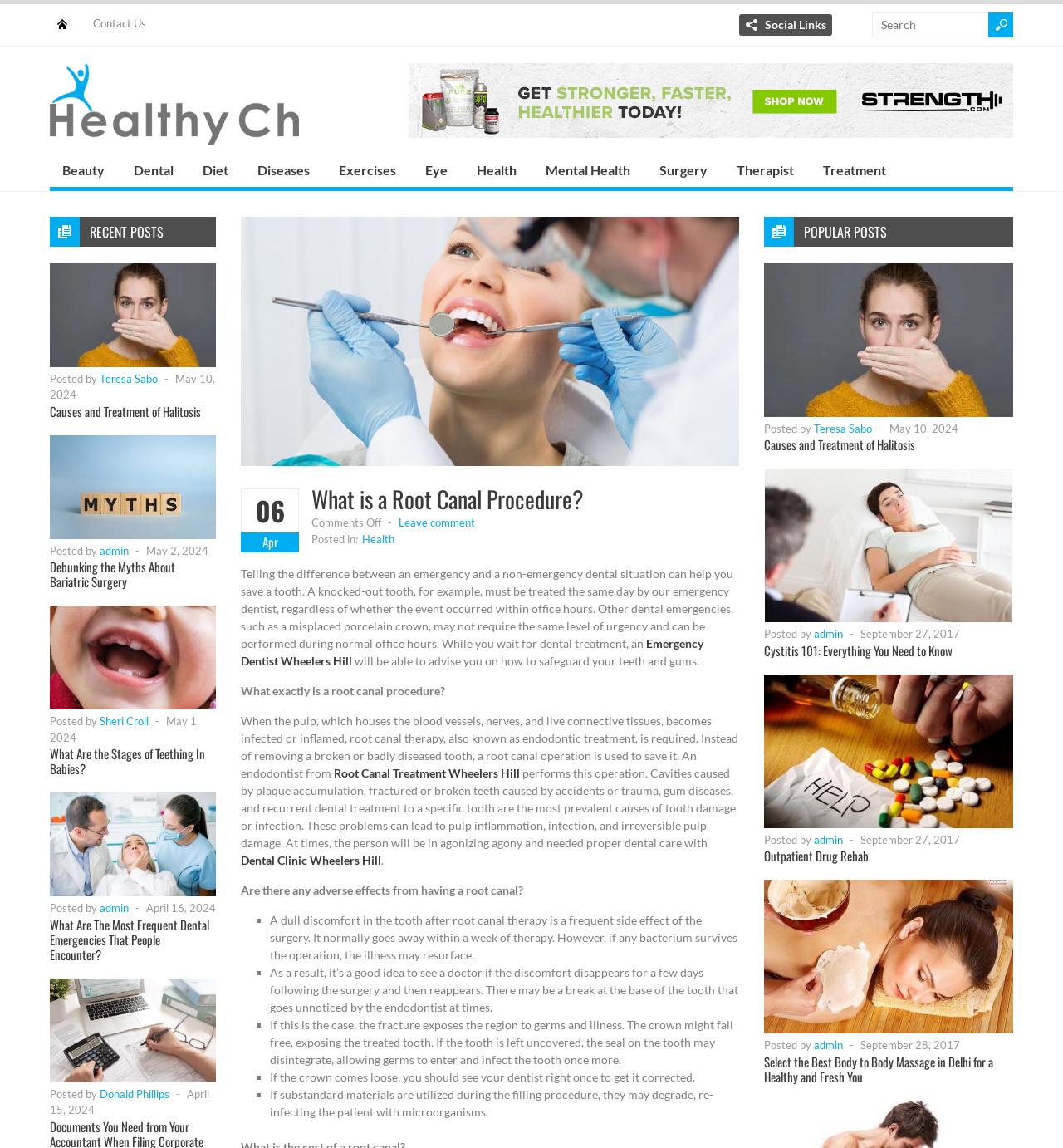Create a detailed narrative describing the layout and content of the webpage.

This webpage is about Healthy CH, a health-related website. At the top, there is a navigation bar with links to "Home", "Contact Us", and "Social Links" on the left, and a search bar on the right. Below the navigation bar, there is a heading "Healthy CH" with a logo image. 

Underneath the heading, there are several links to different health-related categories, such as "Beauty", "Dental", "Diet", and more. 

The main content of the webpage is an article titled "What is a Root Canal Procedure?" which discusses the difference between emergency and non-emergency dental situations, the procedure of a root canal, and its potential side effects. The article is divided into several sections with headings, and includes links to related topics, such as "Emergency Dentist Wheelers Hill" and "Root Canal Treatment Wheelers Hill".

On the right side of the webpage, there is a section titled "POPULAR POSTS" which lists several health-related articles, including "Causes and Treatment of Halitosis", "Cystitis 101: Everything You Need to Know", and more. Each article is listed with the title, author, and date posted.